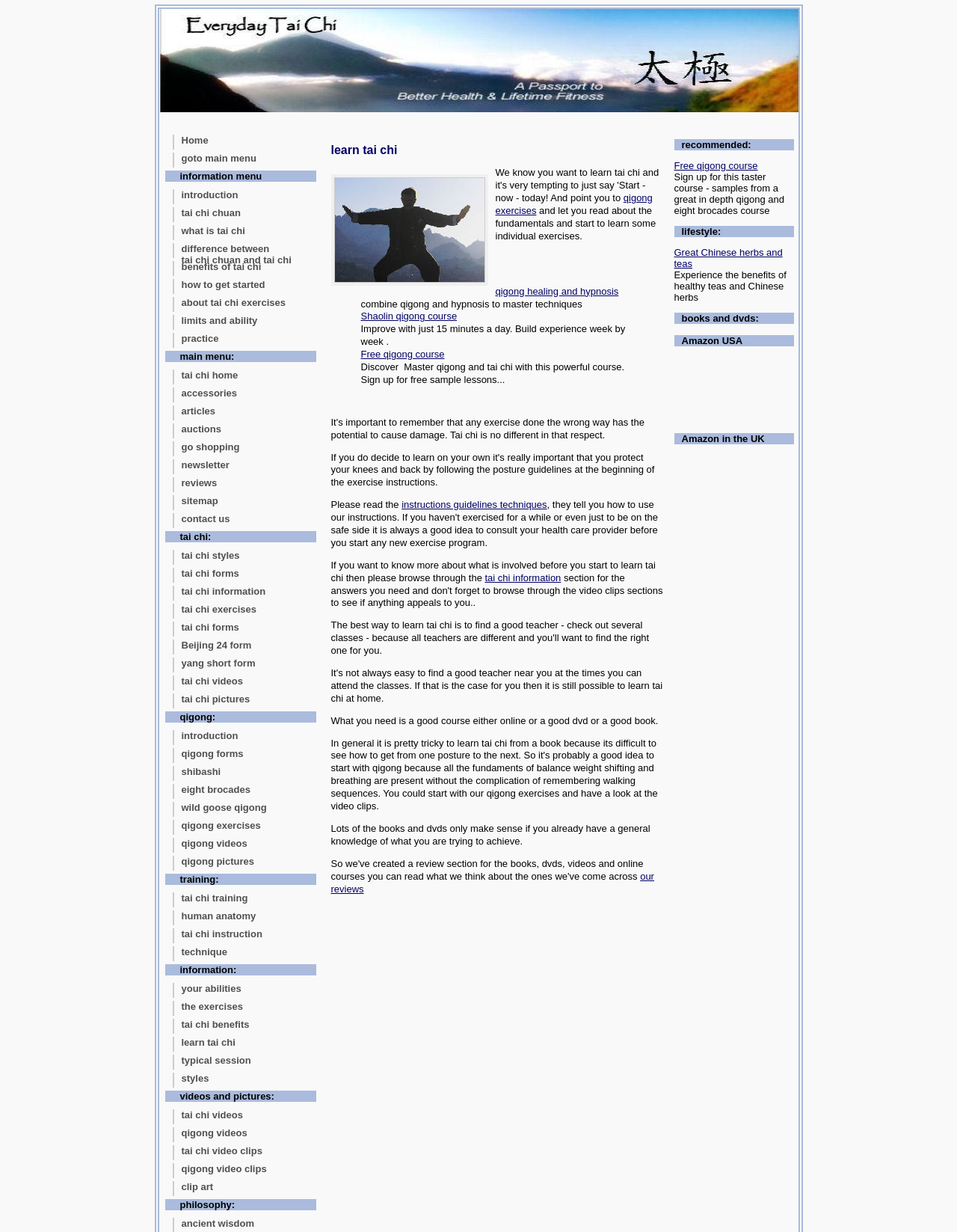Kindly determine the bounding box coordinates of the area that needs to be clicked to fulfill this instruction: "View 'Tai Chi Videos'".

[0.18, 0.9, 0.33, 0.913]